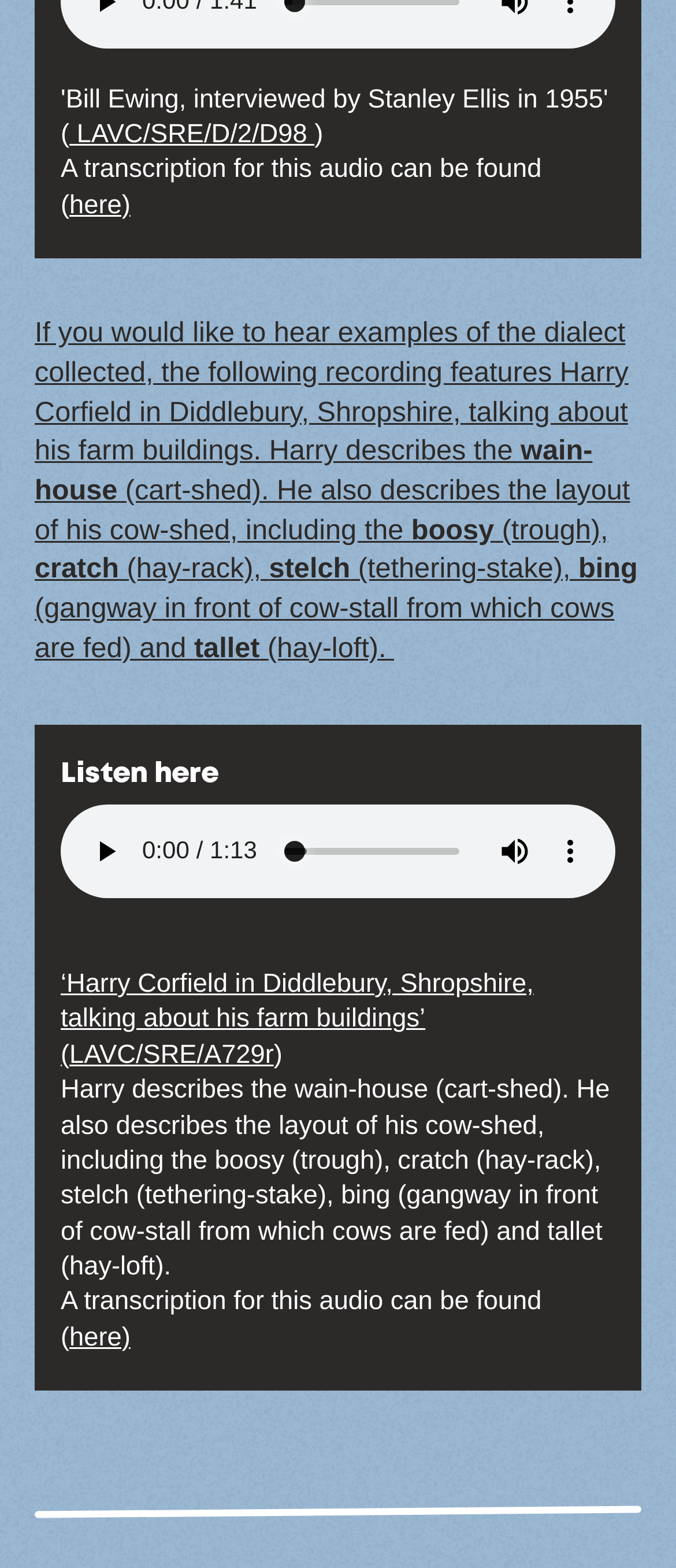Identify the bounding box coordinates of the part that should be clicked to carry out this instruction: "Show more media controls".

[0.803, 0.526, 0.885, 0.561]